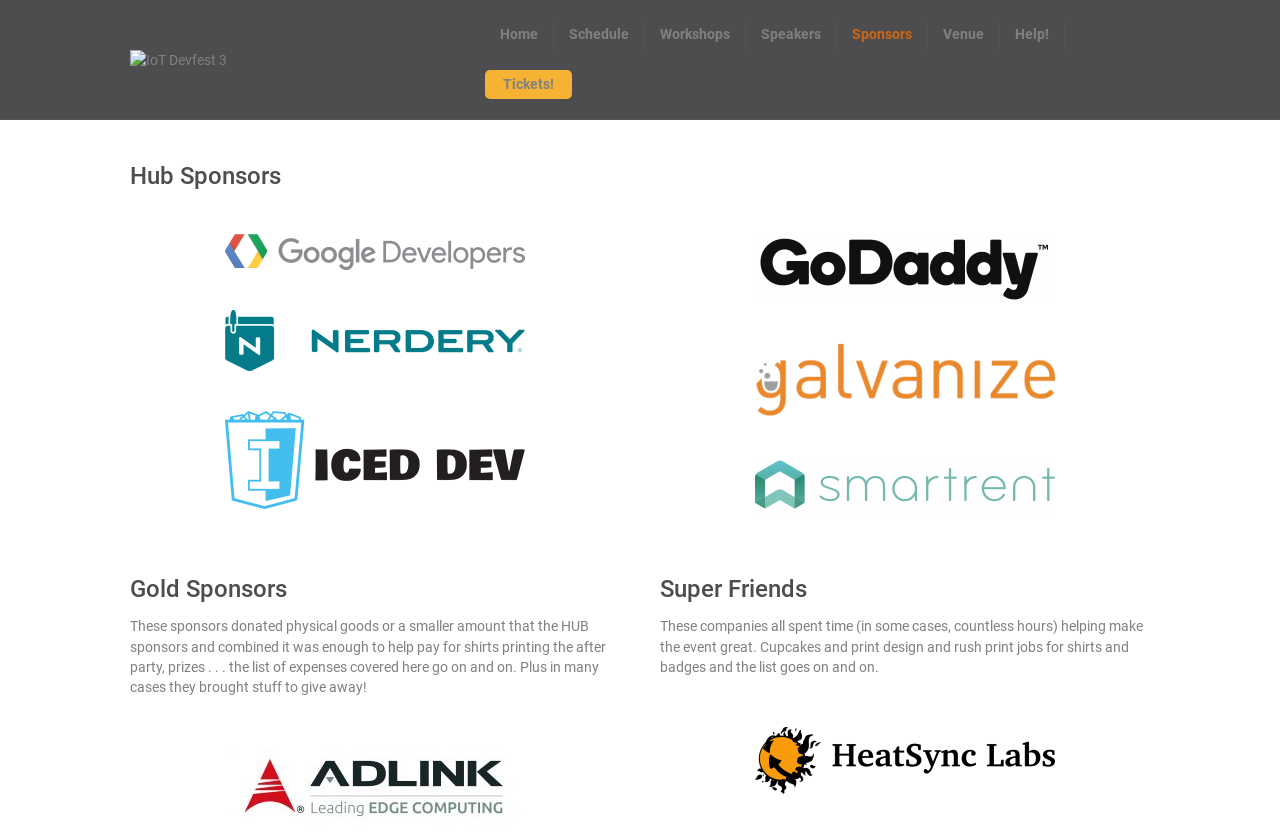Provide the bounding box coordinates of the HTML element this sentence describes: "alt="iceddev-horz-color" title="iceddev-horz-color"". The bounding box coordinates consist of four float numbers between 0 and 1, i.e., [left, top, right, bottom].

[0.176, 0.542, 0.41, 0.561]